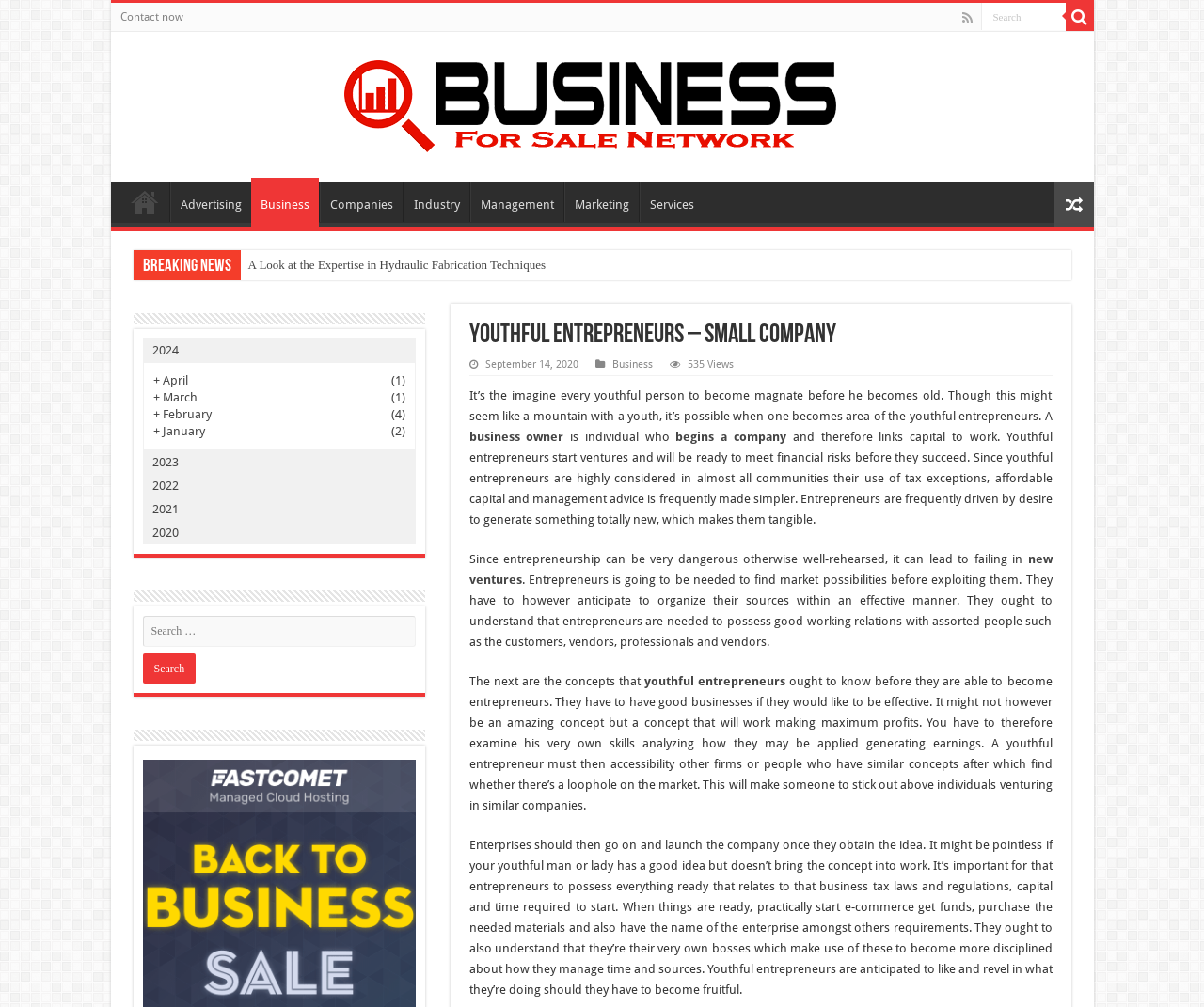What is required to start a business?
Examine the webpage screenshot and provide an in-depth answer to the question.

According to the article, to start a business, one needs to have an idea, capital, and time. This can be inferred from the sentence 'Enterprises should then go on and launch the company once they obtain the idea. It might be pointless if your youthful man or lady has a good idea but doesn’t bring the concept into work. It’s important for that entrepreneurs to possess everything ready that relates to that business tax laws and regulations, capital and time required to start.'